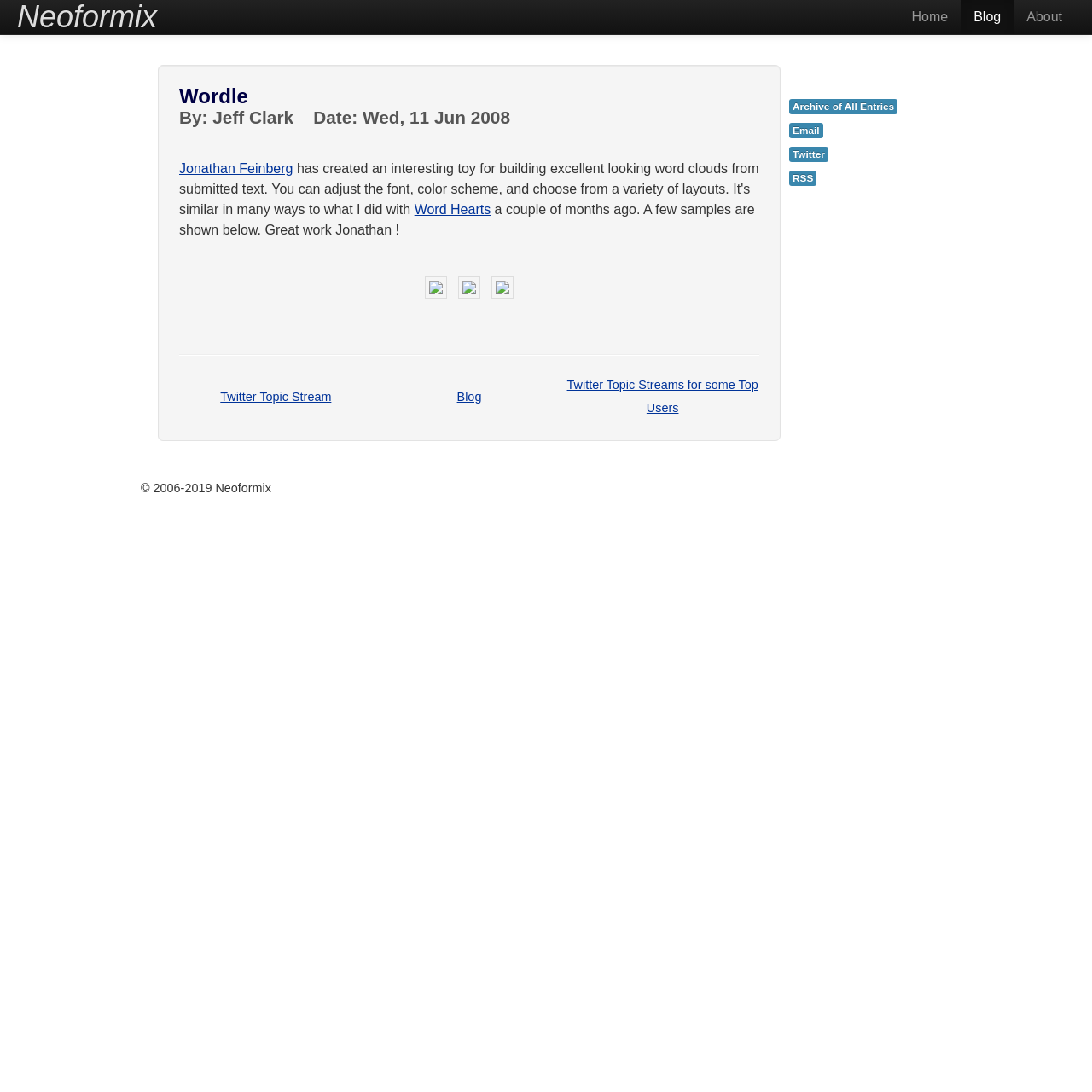From the element description: "Archive of All Entries", extract the bounding box coordinates of the UI element. The coordinates should be expressed as four float numbers between 0 and 1, in the order [left, top, right, bottom].

[0.723, 0.091, 0.822, 0.103]